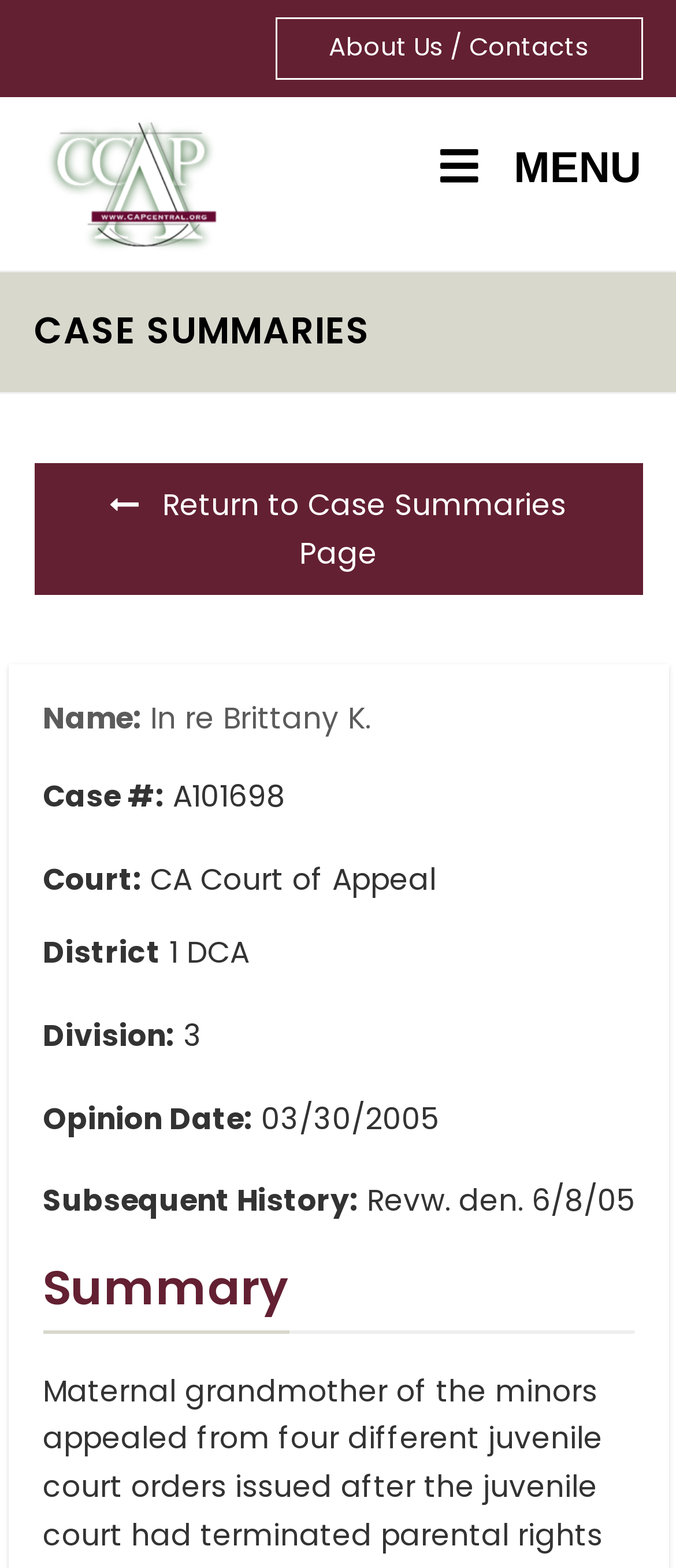Consider the image and give a detailed and elaborate answer to the question: 
What is the subsequent history?

I found the subsequent history by looking at the static text element that says 'Subsequent History:' and its corresponding value 'Revw. den. 6/8/05'.